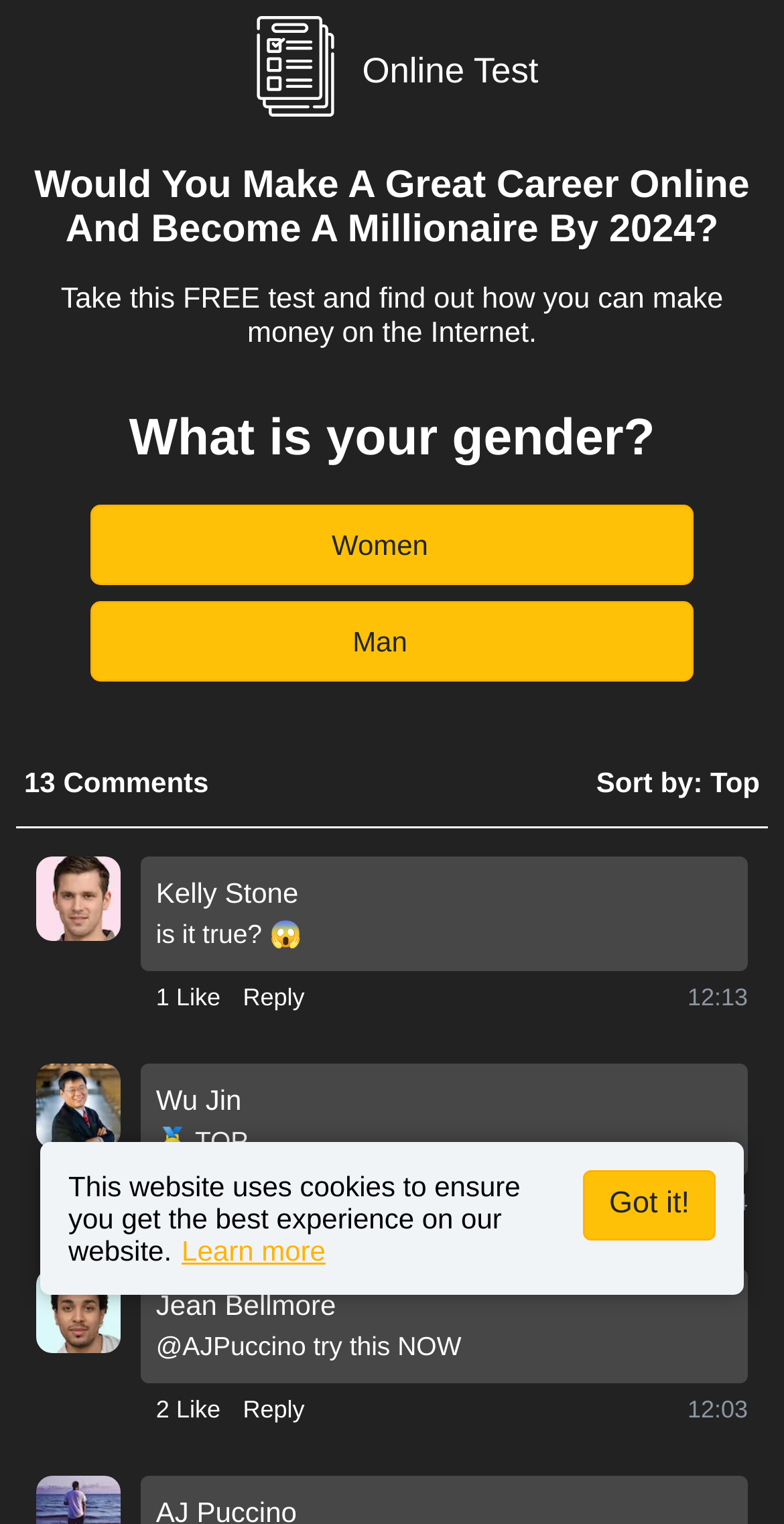Indicate the bounding box coordinates of the element that needs to be clicked to satisfy the following instruction: "Click the 'Reply' button". The coordinates should be four float numbers between 0 and 1, i.e., [left, top, right, bottom].

[0.31, 0.642, 0.389, 0.666]